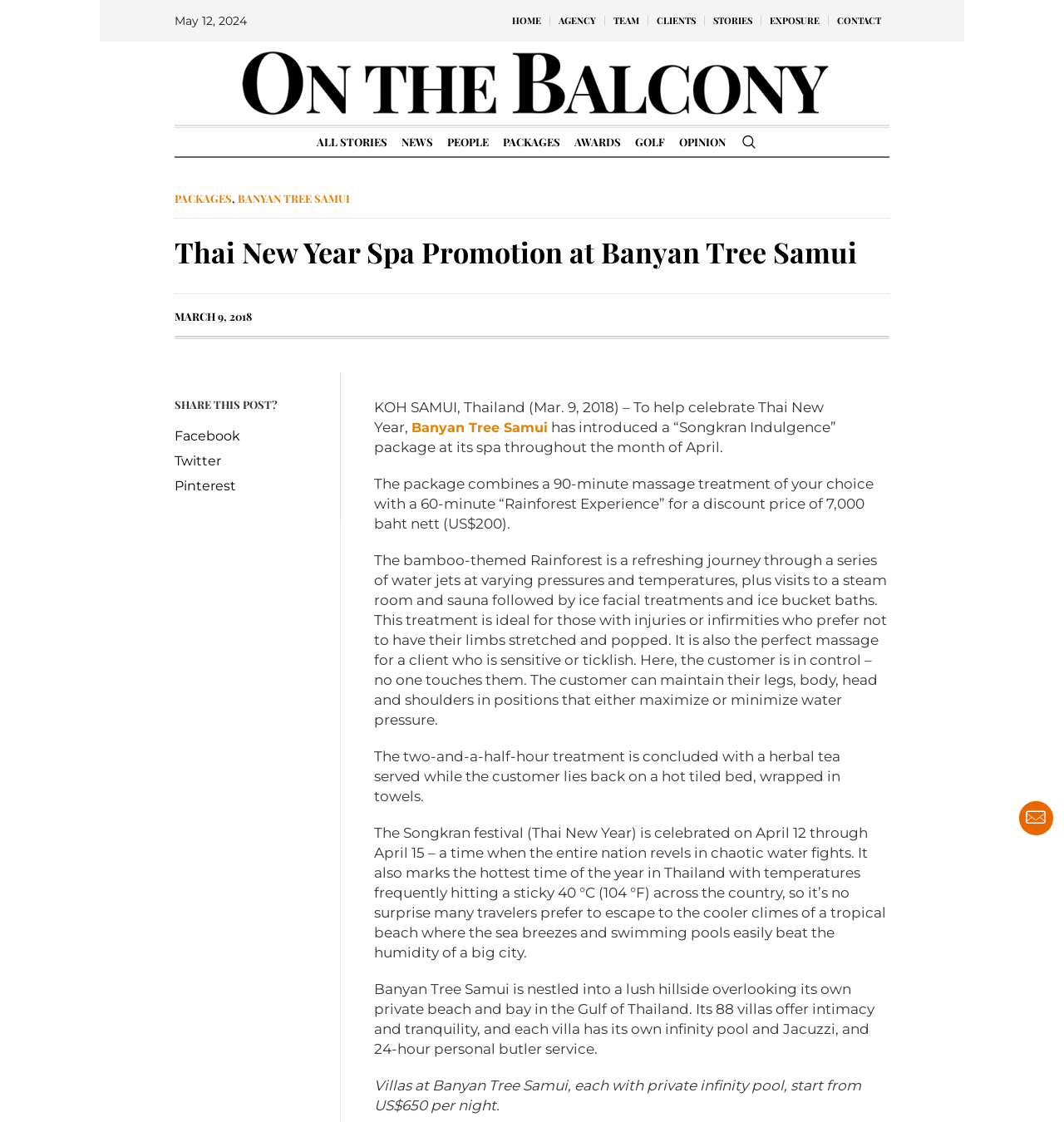Identify the bounding box for the given UI element using the description provided. Coordinates should be in the format (top-left x, top-left y, bottom-right x, bottom-right y) and must be between 0 and 1. Here is the description: All Stories

[0.291, 0.114, 0.37, 0.139]